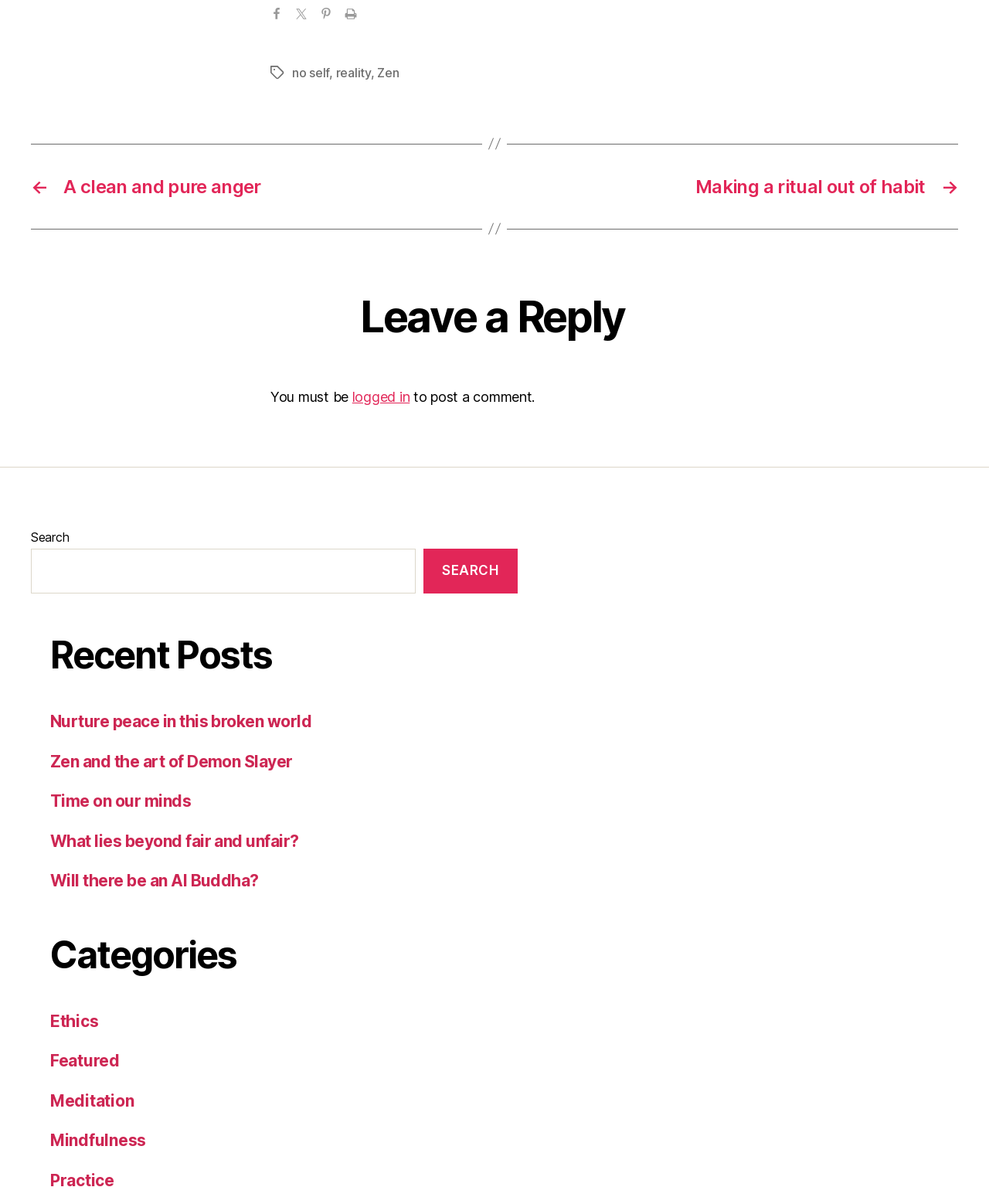Please predict the bounding box coordinates of the element's region where a click is necessary to complete the following instruction: "Leave a reply". The coordinates should be represented by four float numbers between 0 and 1, i.e., [left, top, right, bottom].

[0.031, 0.242, 0.969, 0.285]